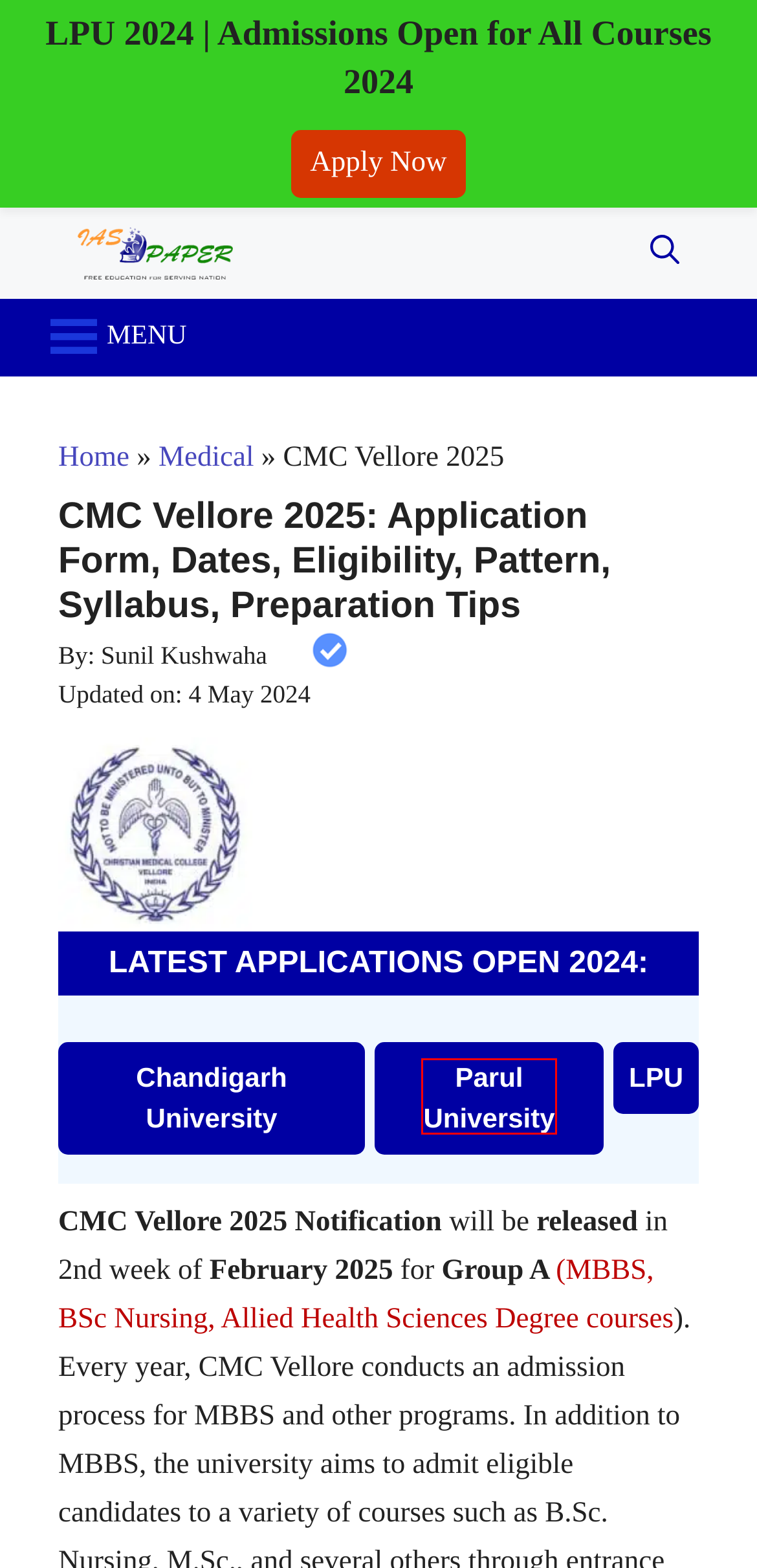You are given a screenshot of a webpage with a red bounding box around an element. Choose the most fitting webpage description for the page that appears after clicking the element within the red bounding box. Here are the candidates:
A. AIPVT 2025: Eligibility, NEET Exam Date, Registration, Merit list
B. Parul University Admissions 2024 (Open): Application, Dates
C. IAS Paper Reviews | Read Customer Service Reviews of iaspaper.net
D. JIPMER 2023 Eligibility- Check Age Limit, Qualification Here
E. Parul University - Gujarat
F. DU LLB 2024: Application (Started), Exam Dates, Eligibility
G. IBSAT 2024: Application Form (Released), Eligibility, Result
H. CUCET Application Form 2024, Registration Form, Scholarships - Chandigarh University Entrance Exam

E